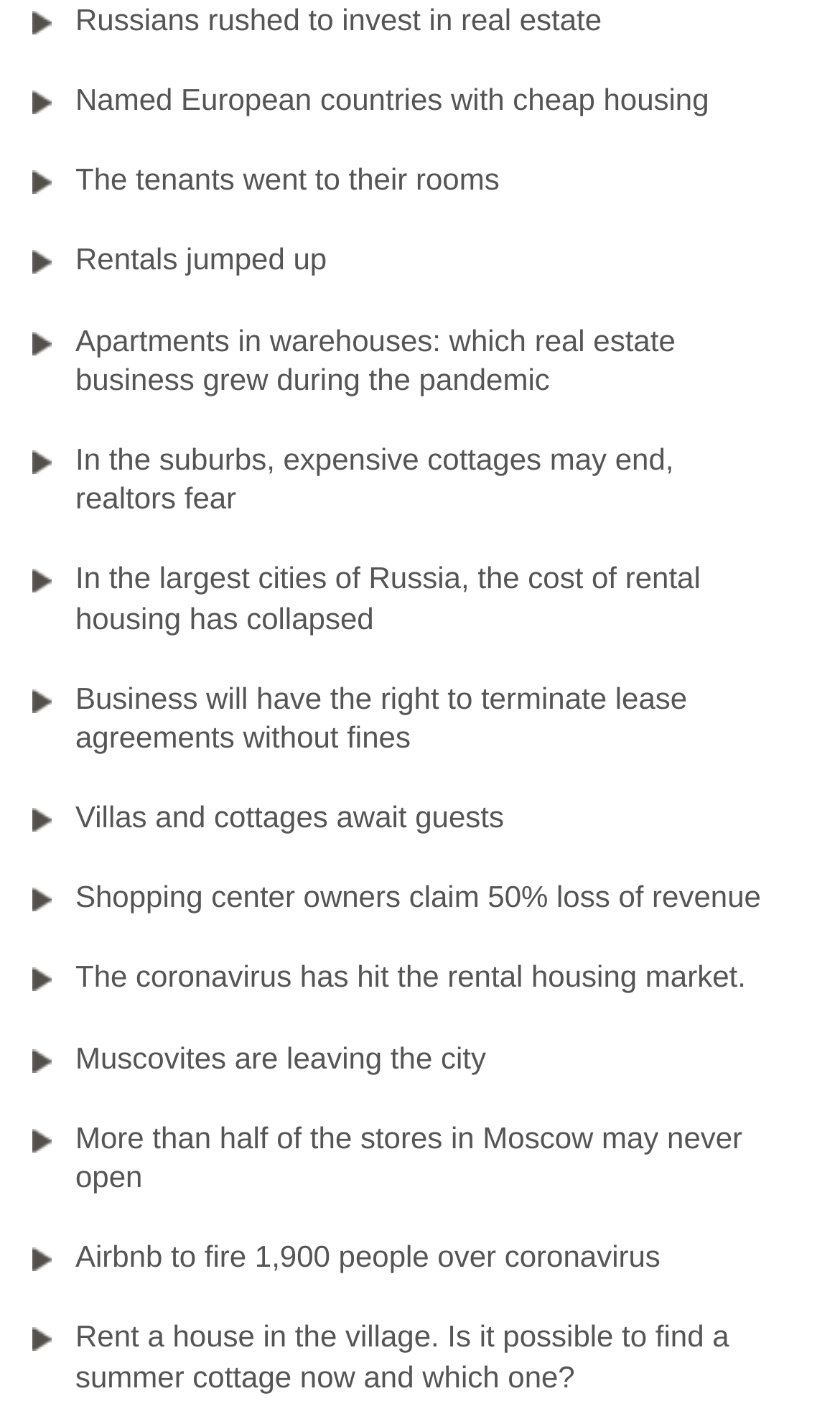Find the bounding box coordinates of the area to click in order to follow the instruction: "Find out about Airbnb's layoffs due to coronavirus".

[0.038, 0.857, 0.962, 0.915]